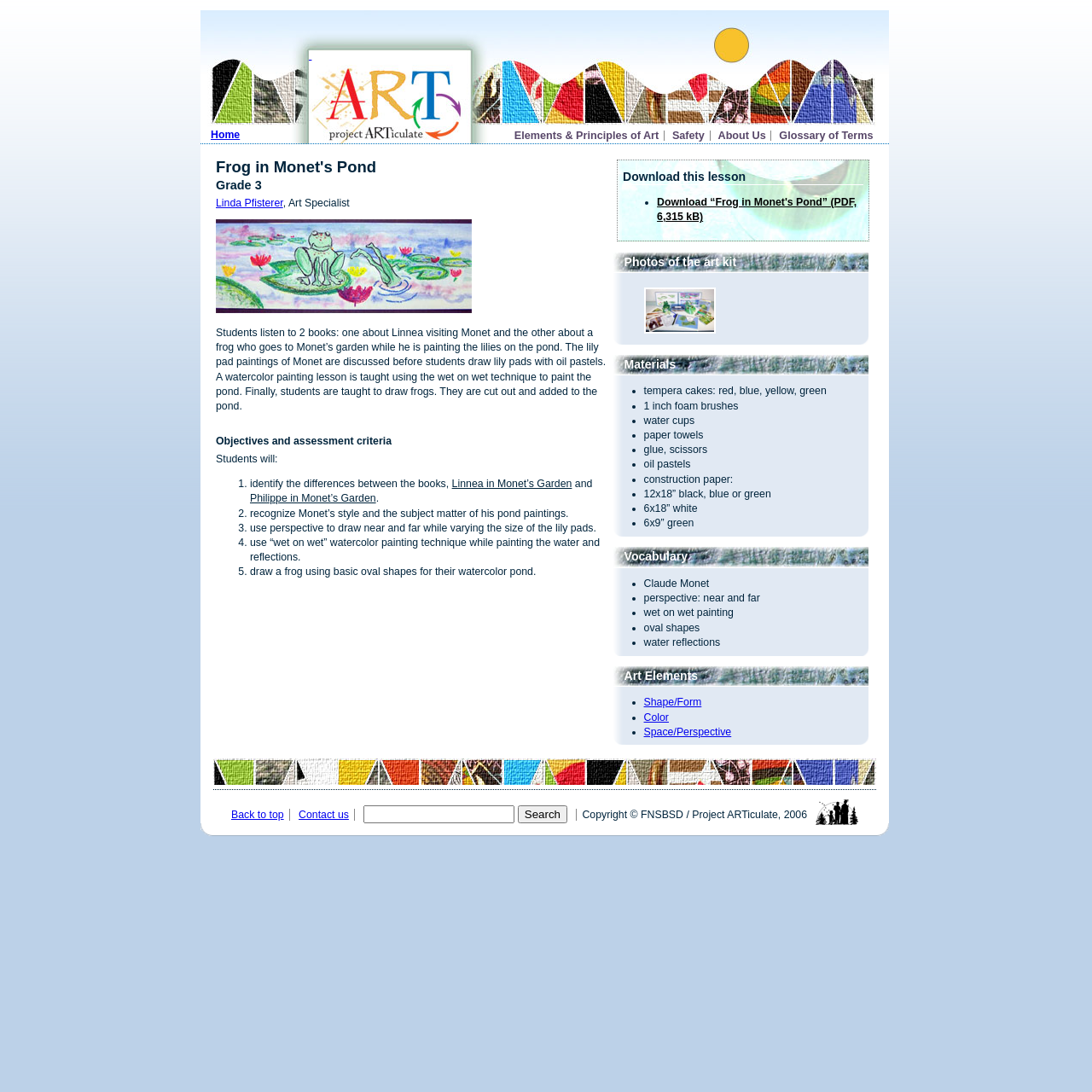What is the name of the art specialist?
Based on the screenshot, provide your answer in one word or phrase.

Linda Pfisterer